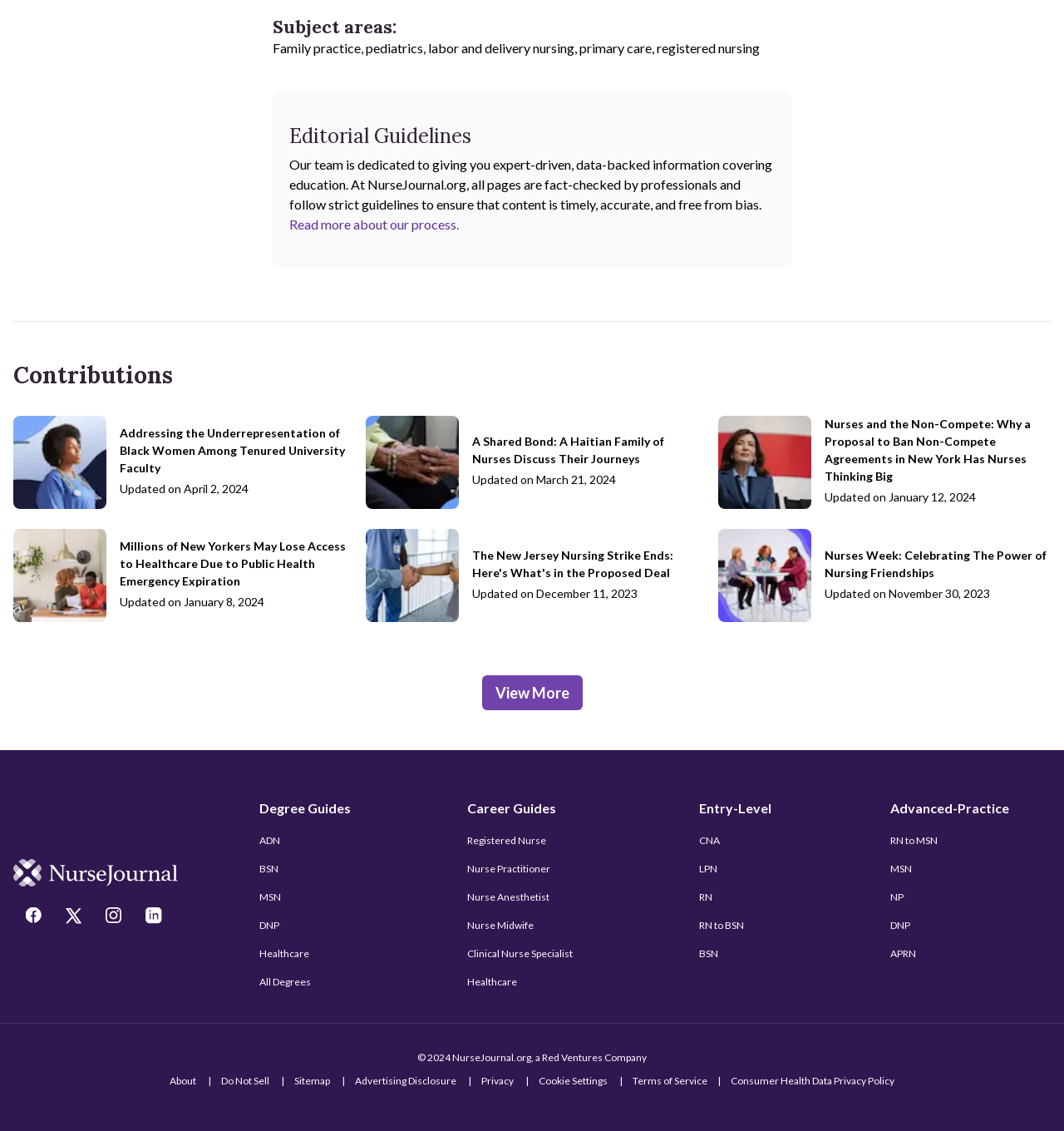Identify the bounding box coordinates of the area you need to click to perform the following instruction: "Learn about the career guides".

[0.433, 0.699, 0.545, 0.731]